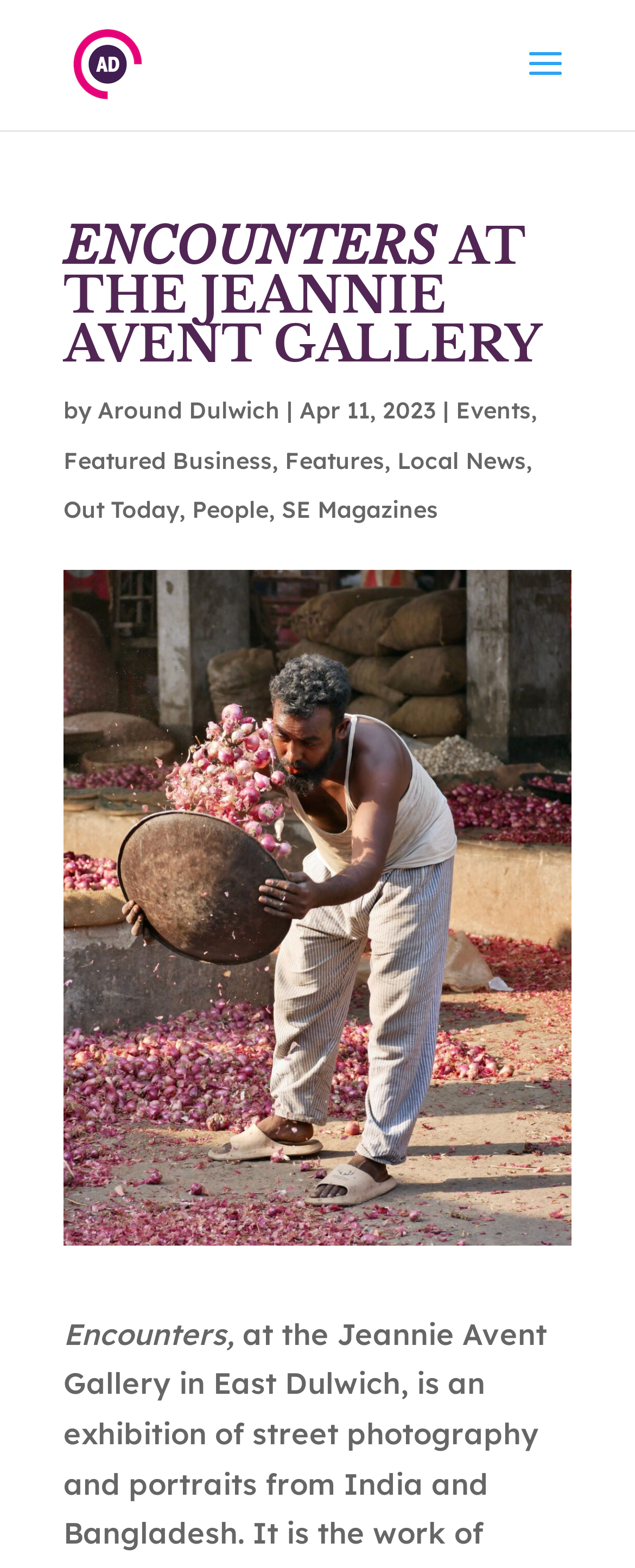Please specify the bounding box coordinates for the clickable region that will help you carry out the instruction: "explore SE Magazines".

[0.444, 0.316, 0.69, 0.335]